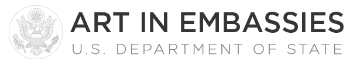Using the information from the screenshot, answer the following question thoroughly:
What is the main title of the program?

The main title of the program is prominently displayed in bold text as 'ART IN EMBASSIES', which is the title of the 'Art in Embassies' program associated with the U.S. Department of State.